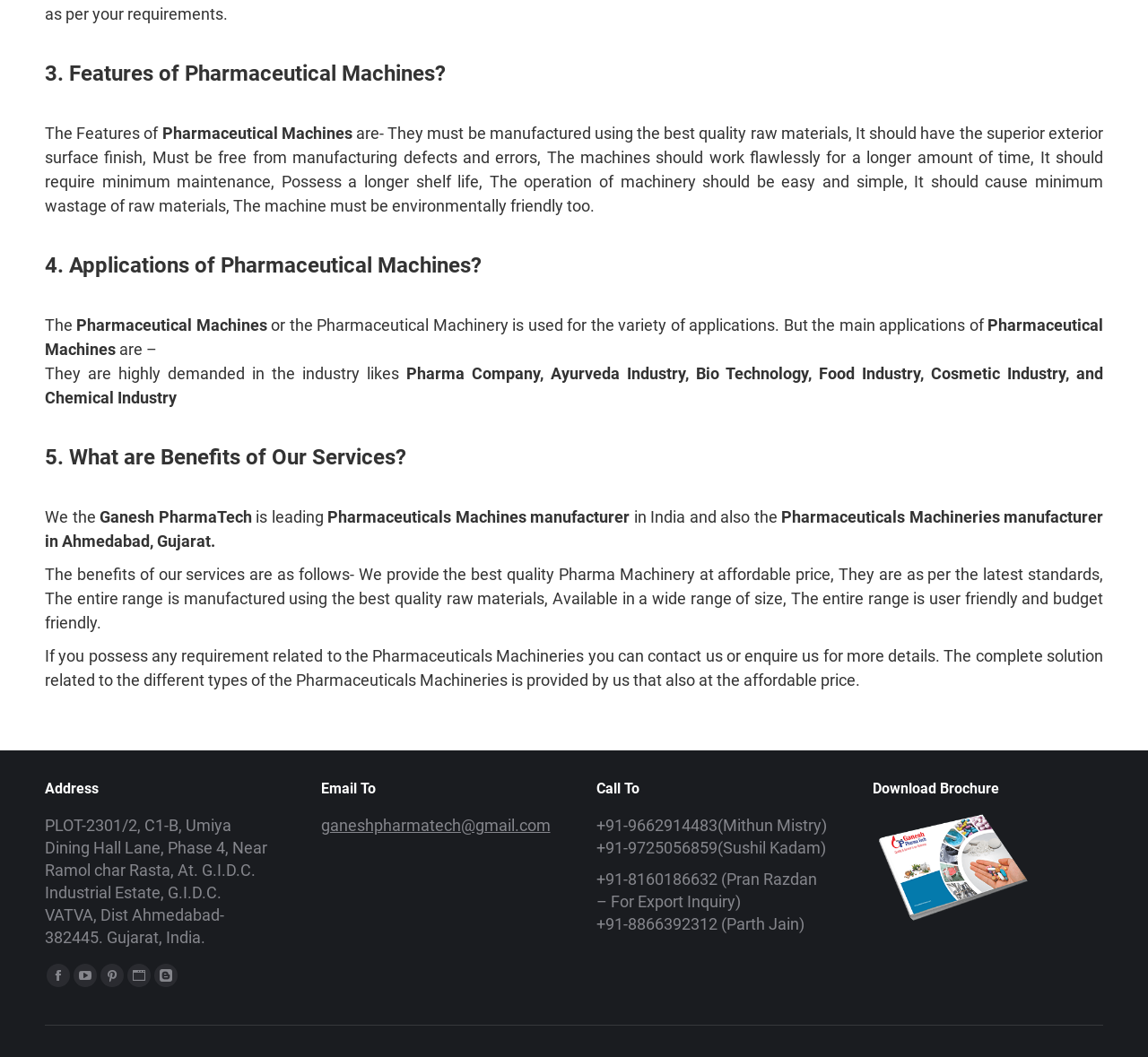Locate the bounding box coordinates of the UI element described by: "Go to Top". Provide the coordinates as four float numbers between 0 and 1, formatted as [left, top, right, bottom].

[0.961, 0.5, 0.992, 0.534]